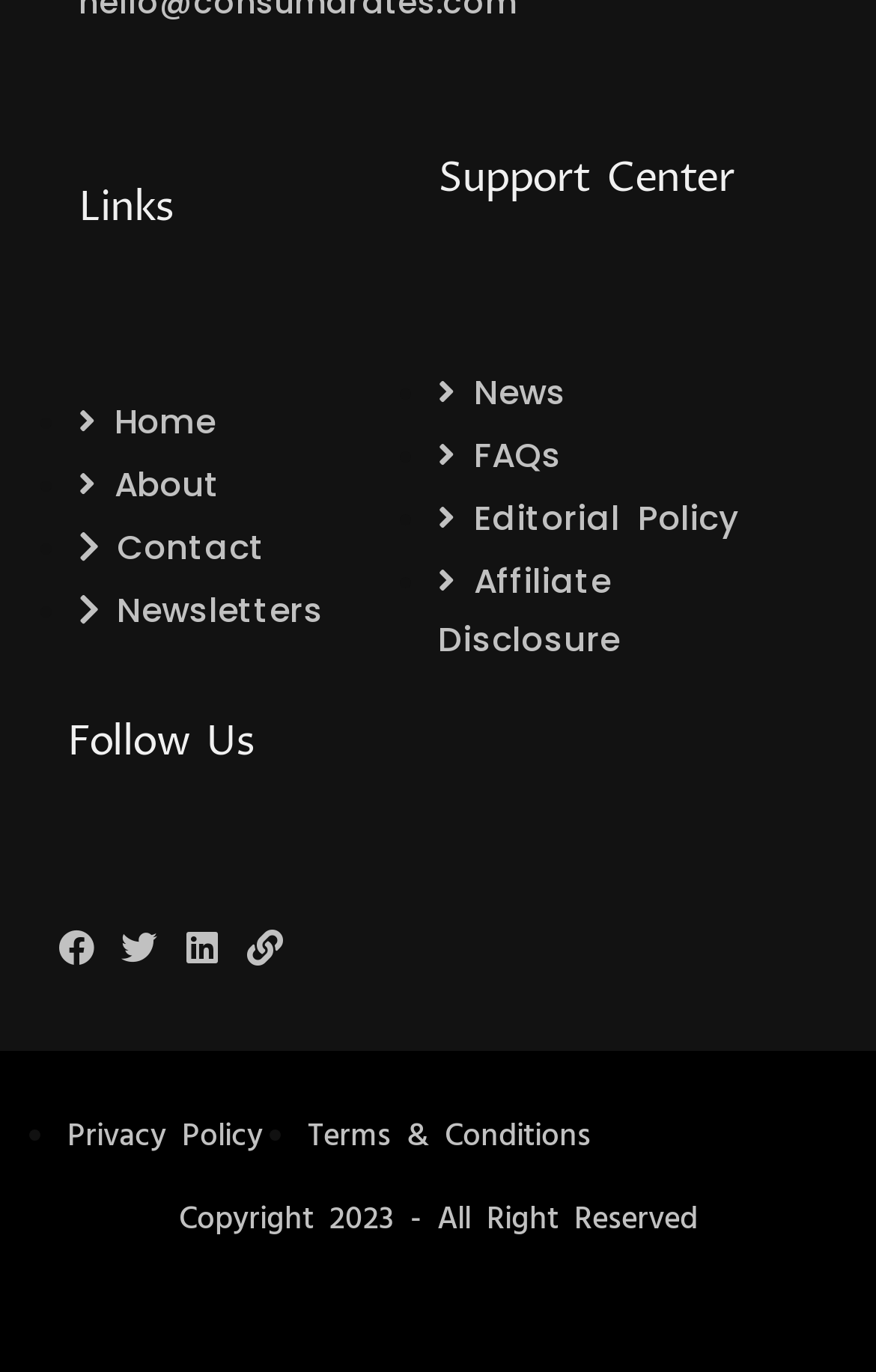Identify the bounding box coordinates of the section to be clicked to complete the task described by the following instruction: "check news". The coordinates should be four float numbers between 0 and 1, formatted as [left, top, right, bottom].

[0.5, 0.269, 0.646, 0.304]